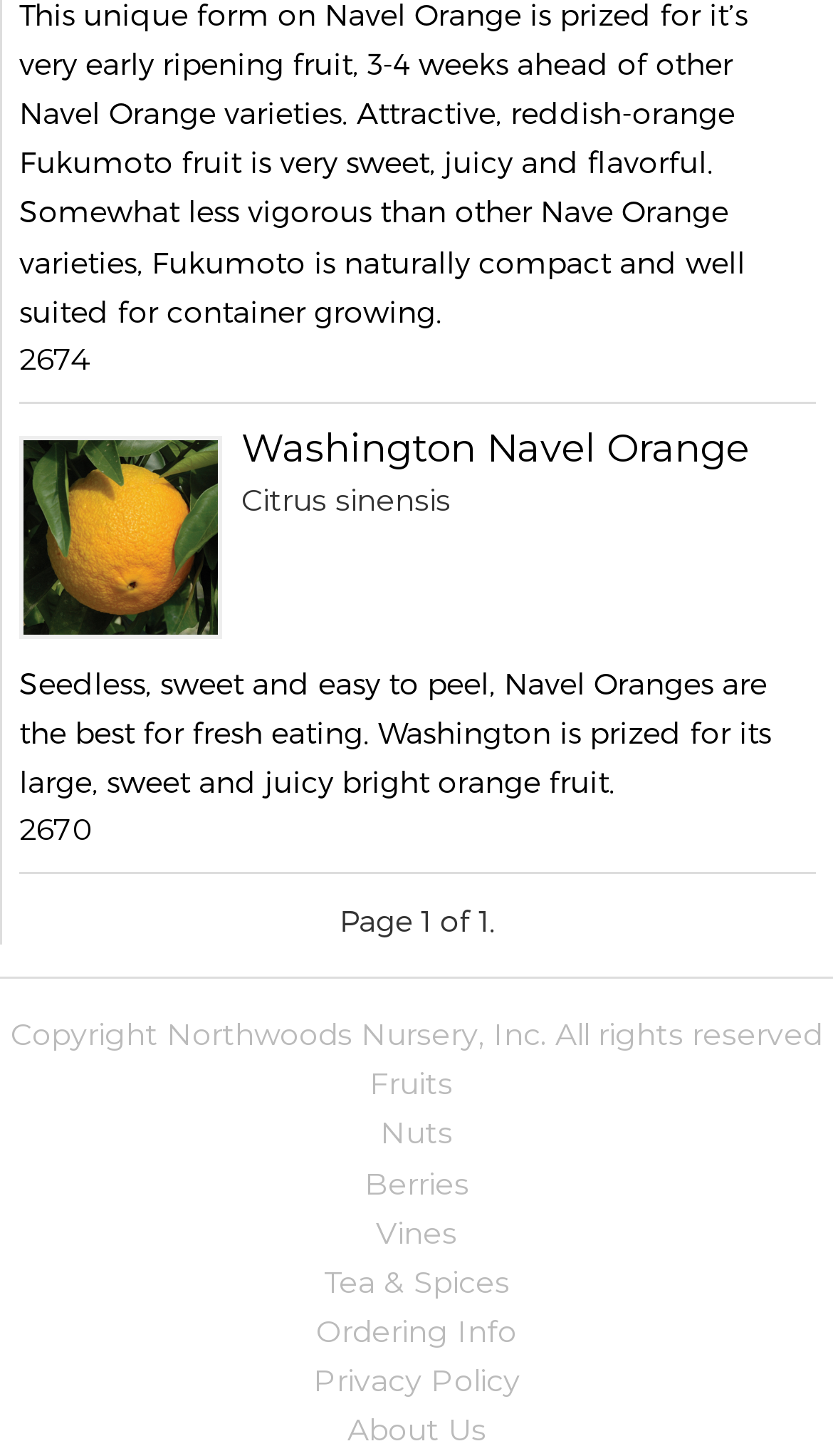Can you find the bounding box coordinates for the element to click on to achieve the instruction: "view Washington Navel Orange details"?

[0.29, 0.292, 0.9, 0.324]